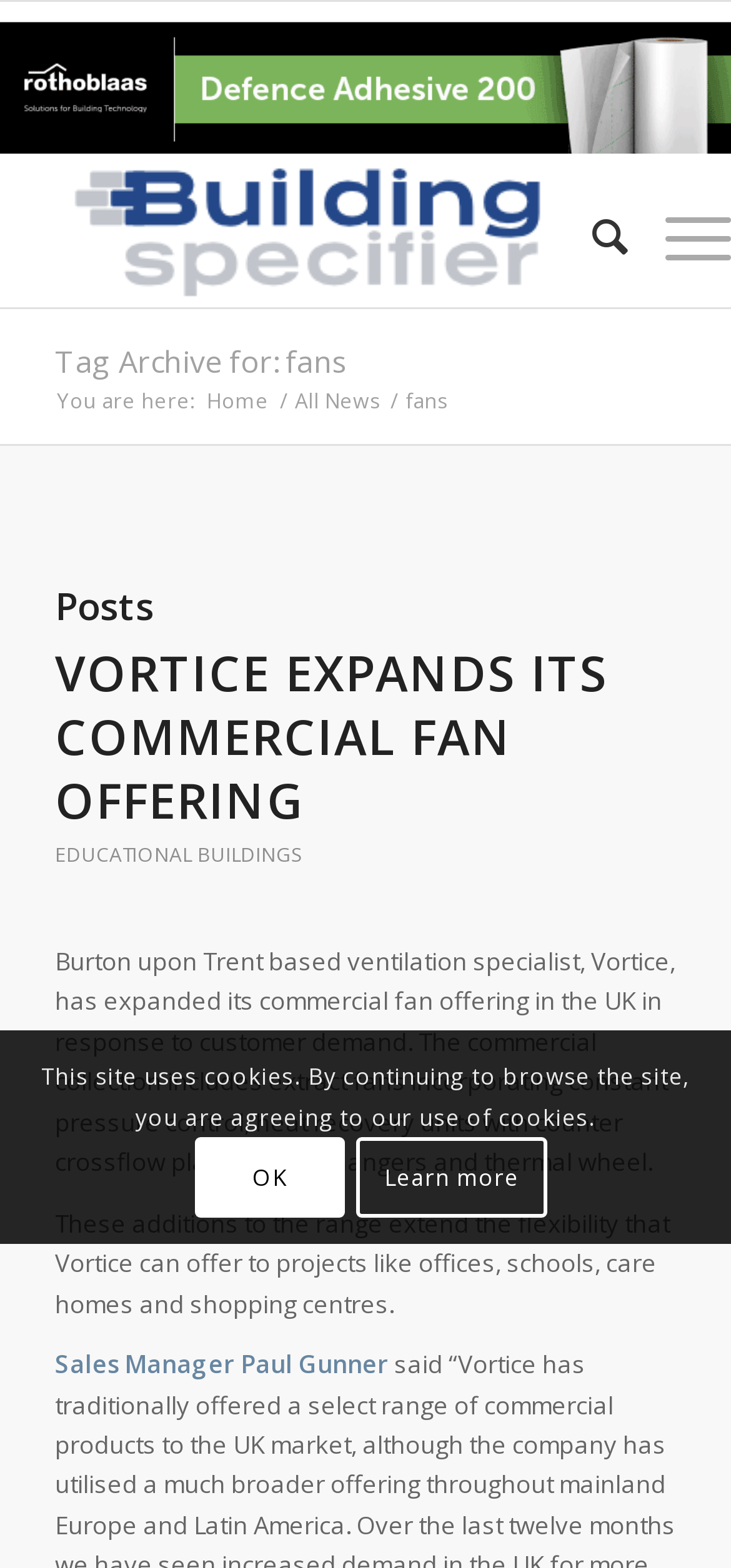Identify the bounding box coordinates of the element that should be clicked to fulfill this task: "Learn more about cookies". The coordinates should be provided as four float numbers between 0 and 1, i.e., [left, top, right, bottom].

[0.487, 0.726, 0.749, 0.776]